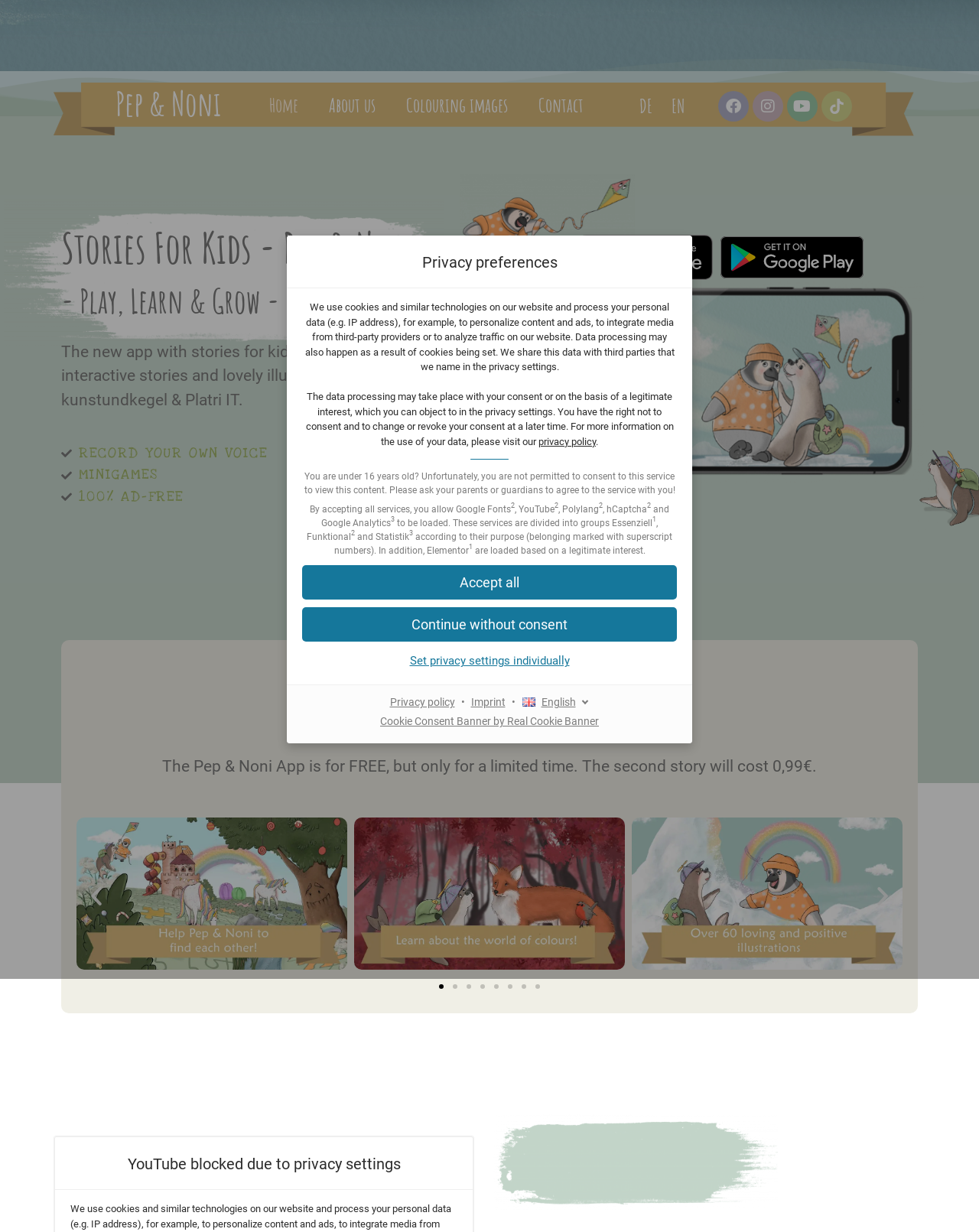Describe every aspect of the webpage comprehensively.

This webpage is an interactive picture book app for kids, specifically "Stories for Kids - Pep & Noni". The page is dominated by a modal dialog box titled "Privacy preferences" that occupies most of the screen. 

At the top of the dialog box, there is a link to "Skip to consent choices". Below it, there is a heading "Privacy preferences" followed by a lengthy paragraph explaining how the website uses cookies and similar technologies to personalize content and ads, integrate media from third-party providers, and analyze traffic on the website. 

The paragraph is followed by another one explaining the data processing and the user's right to consent or object to it. There is a link to the "privacy policy" in the second paragraph. 

Below these paragraphs, there is a message stating that users under 16 years old are not permitted to consent to the service and need to ask their parents or guardians for permission. 

The dialog box then lists various services that will be loaded, including Google Fonts, YouTube, Polylang, hCaptcha, and Google Analytics, categorized into groups such as Essenziell (Essential), Funktional (Functional), and Statistik (Statistics). 

At the bottom of the dialog box, there are three buttons: "Accept all", "Continue without consent", and "Set privacy settings individually". 

Outside of the dialog box, there are a few links at the bottom of the page, including "Privacy policy", "Imprint", and "Cookie Consent Banner by Real Cookie Banner". There is also a combobox to select the language, currently set to "English".